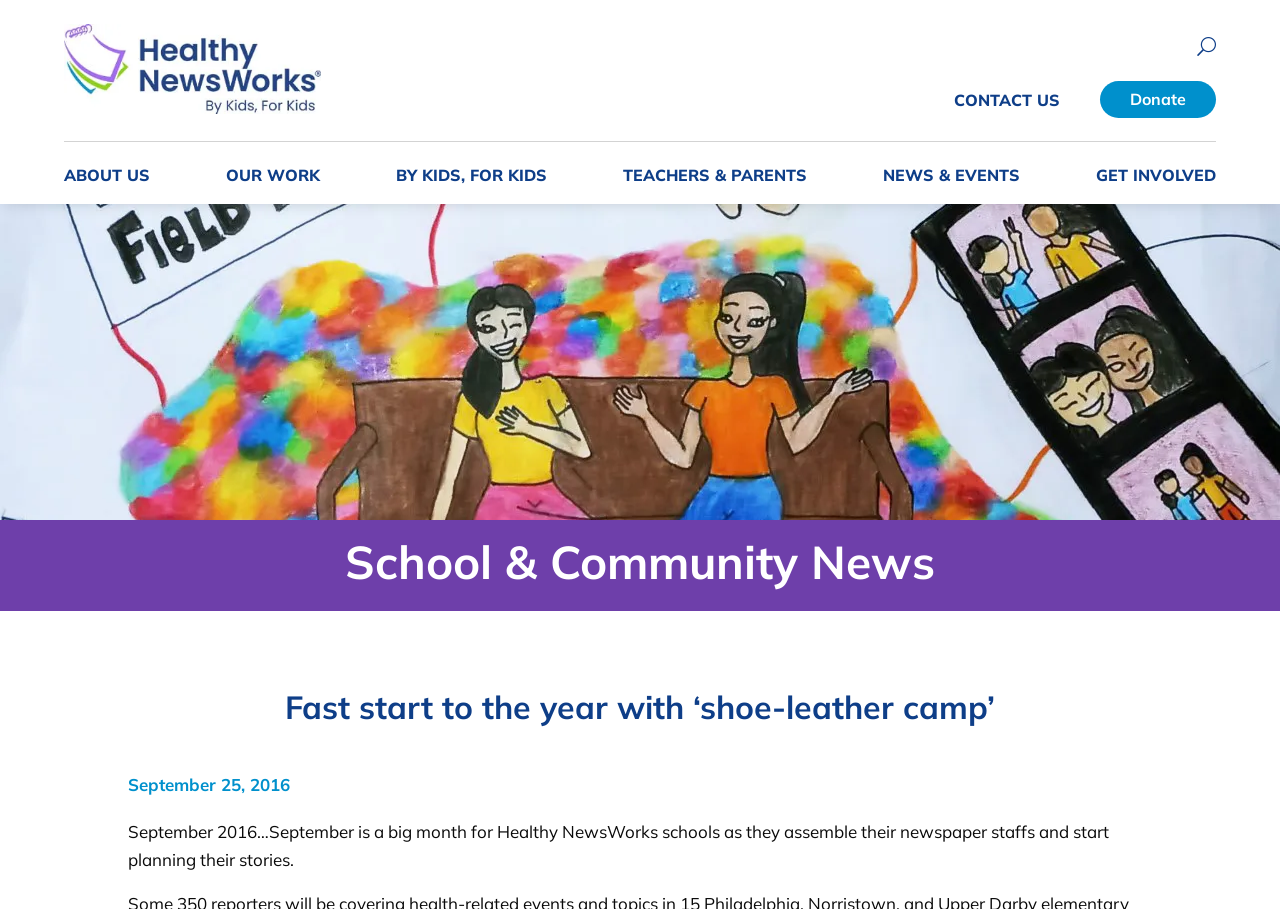Please indicate the bounding box coordinates for the clickable area to complete the following task: "Learn about Healthy NewsWorks". The coordinates should be specified as four float numbers between 0 and 1, i.e., [left, top, right, bottom].

[0.05, 0.185, 0.117, 0.209]